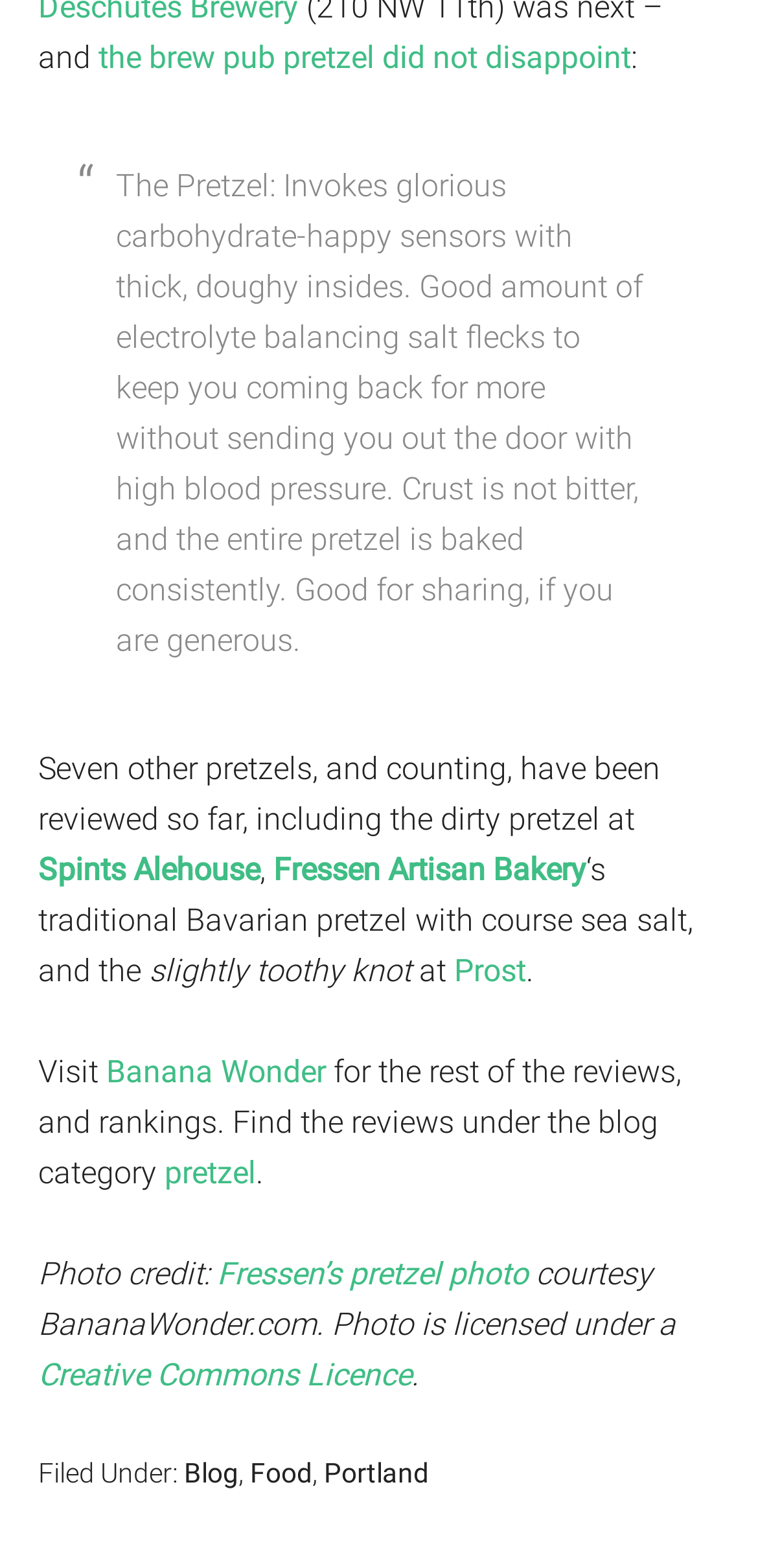Pinpoint the bounding box coordinates of the element that must be clicked to accomplish the following instruction: "Visit the Banana Wonder website". The coordinates should be in the format of four float numbers between 0 and 1, i.e., [left, top, right, bottom].

[0.14, 0.671, 0.429, 0.695]